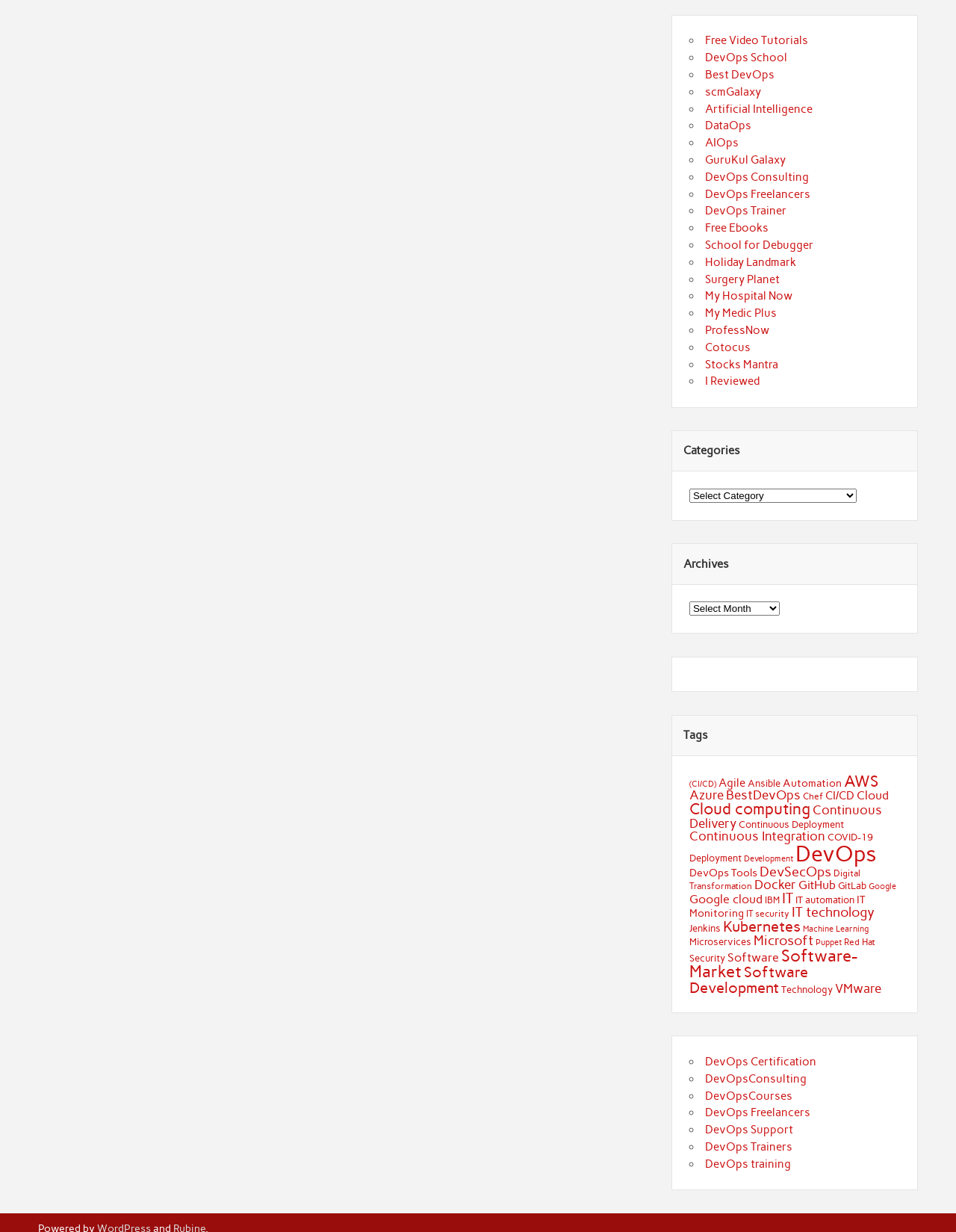Determine the bounding box coordinates for the area that should be clicked to carry out the following instruction: "Navigate to the 'Home' page".

None